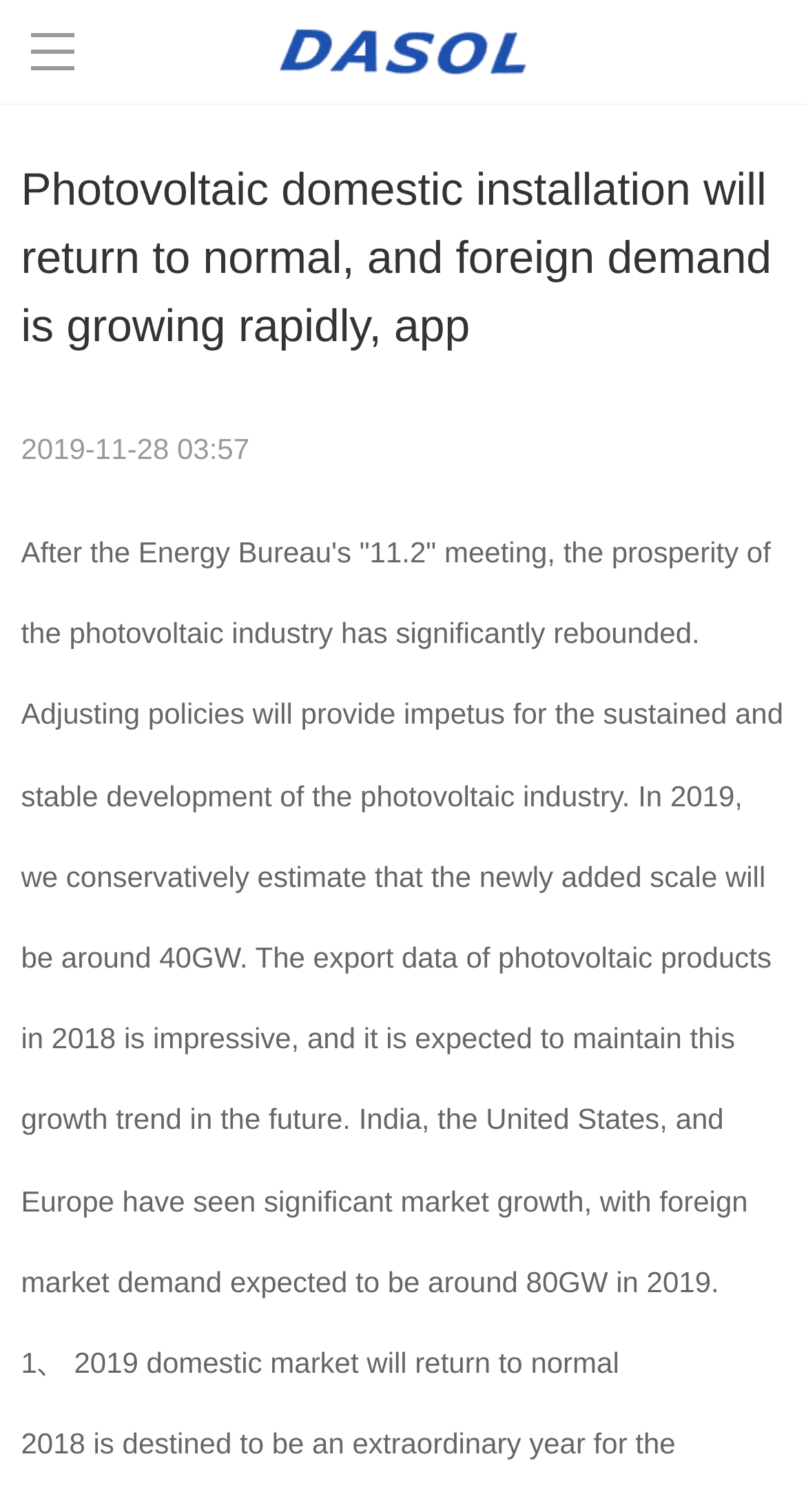Respond with a single word or phrase to the following question: How many market growth regions are mentioned?

3